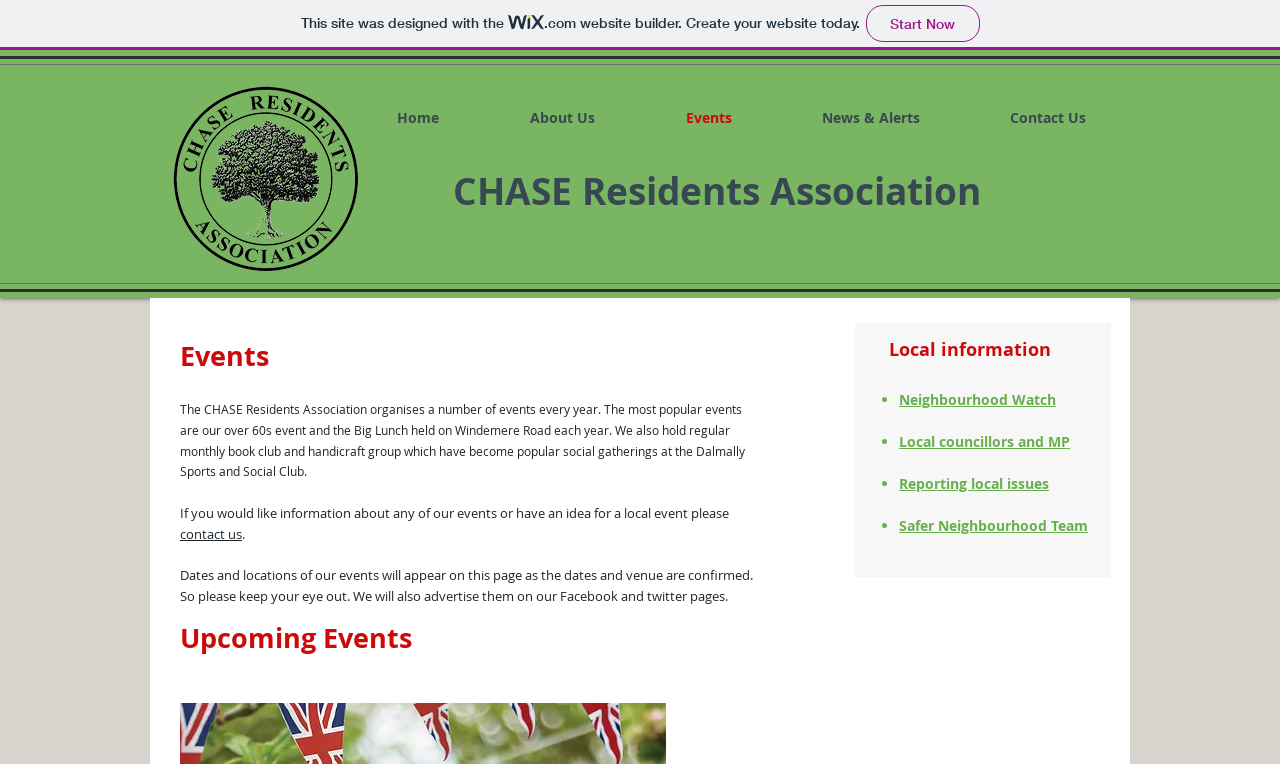Locate and extract the text of the main heading on the webpage.

CHASE Residents Association